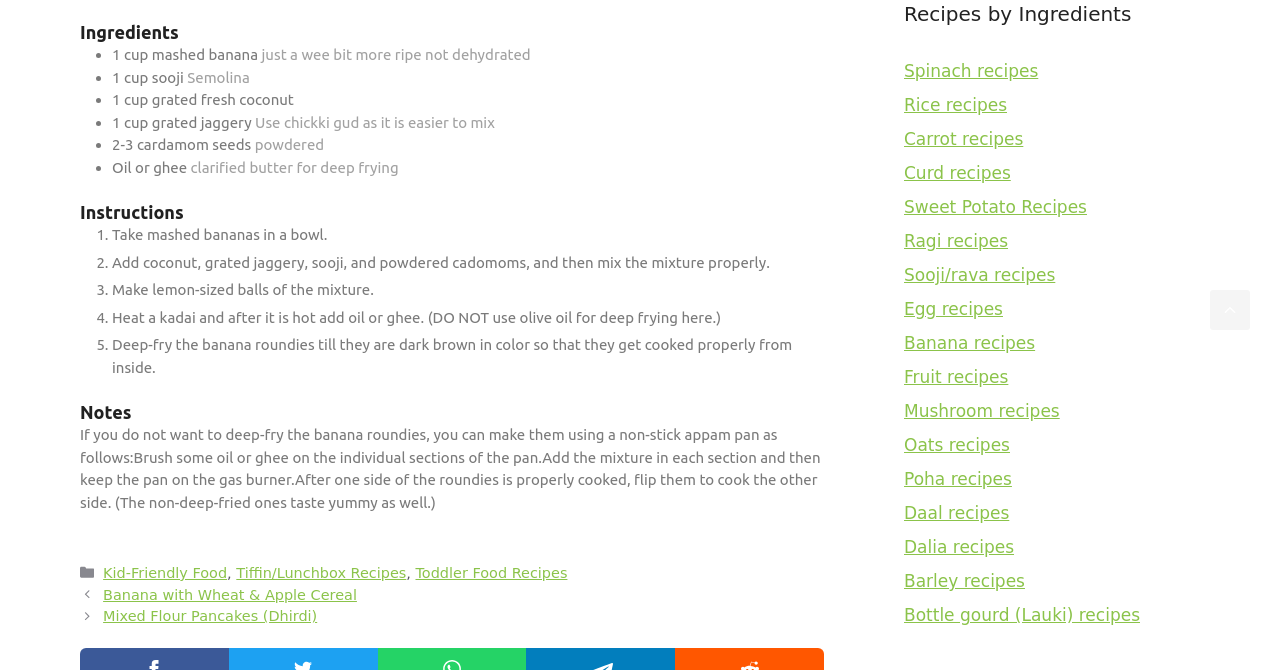What is the purpose of the 'Notes' section?
From the details in the image, provide a complete and detailed answer to the question.

The 'Notes' section provides an alternative cooking method for making banana roundies, which is using a non-stick appam pan instead of deep-frying.